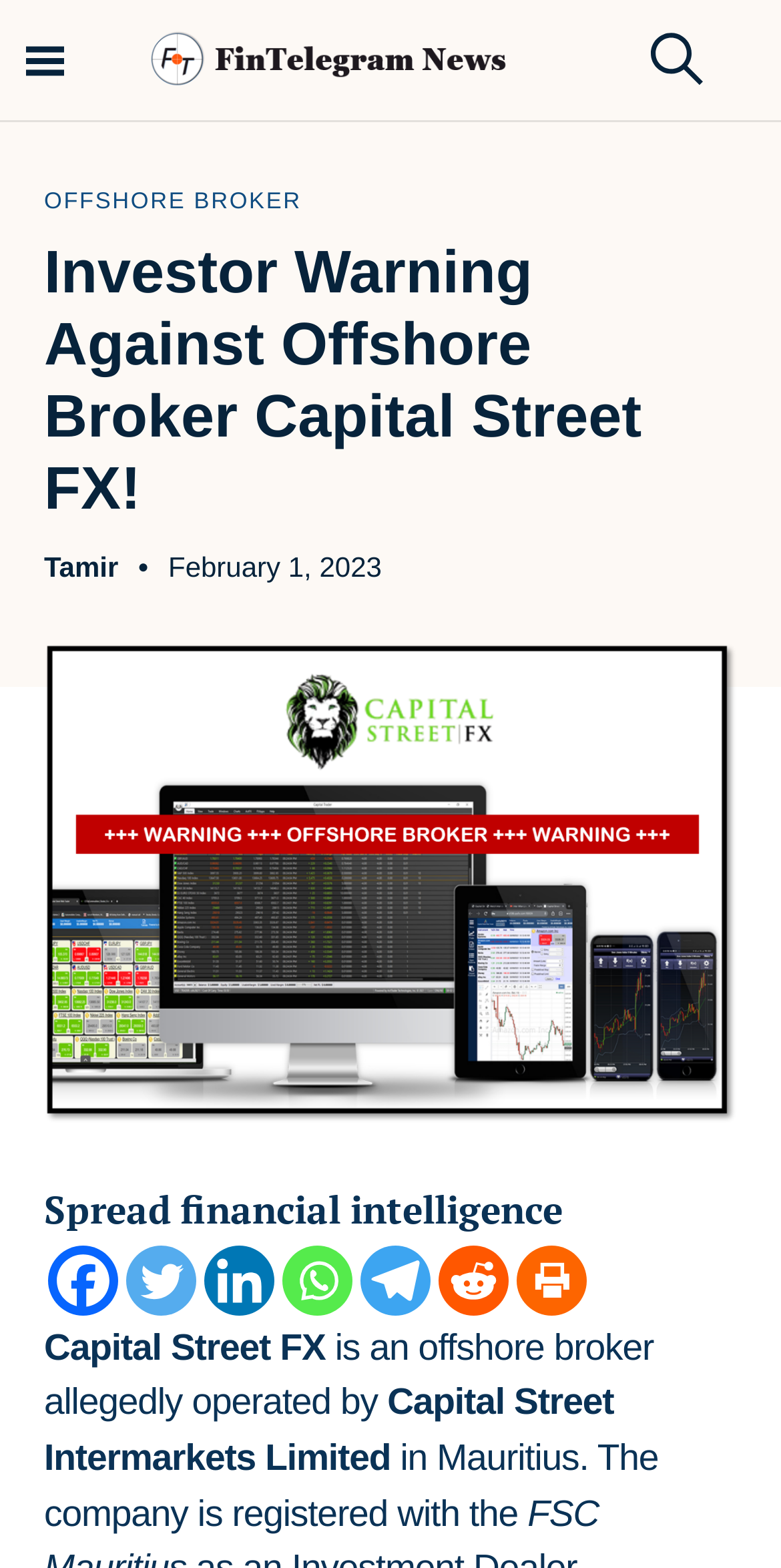Your task is to find and give the main heading text of the webpage.

Investor Warning Against Offshore Broker Capital Street FX!